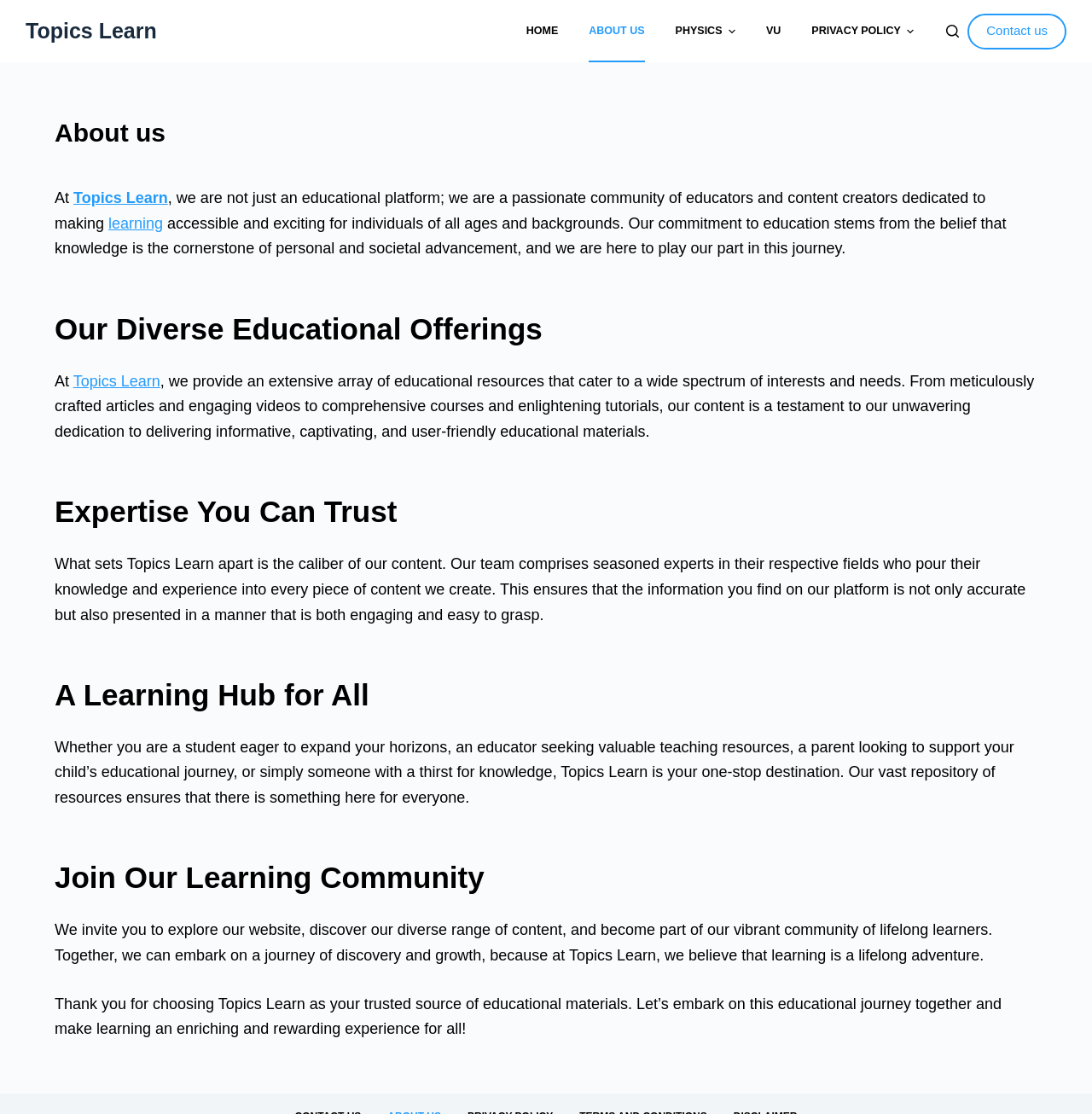What type of content does the platform offer?
Using the image, provide a concise answer in one word or a short phrase.

Educational resources